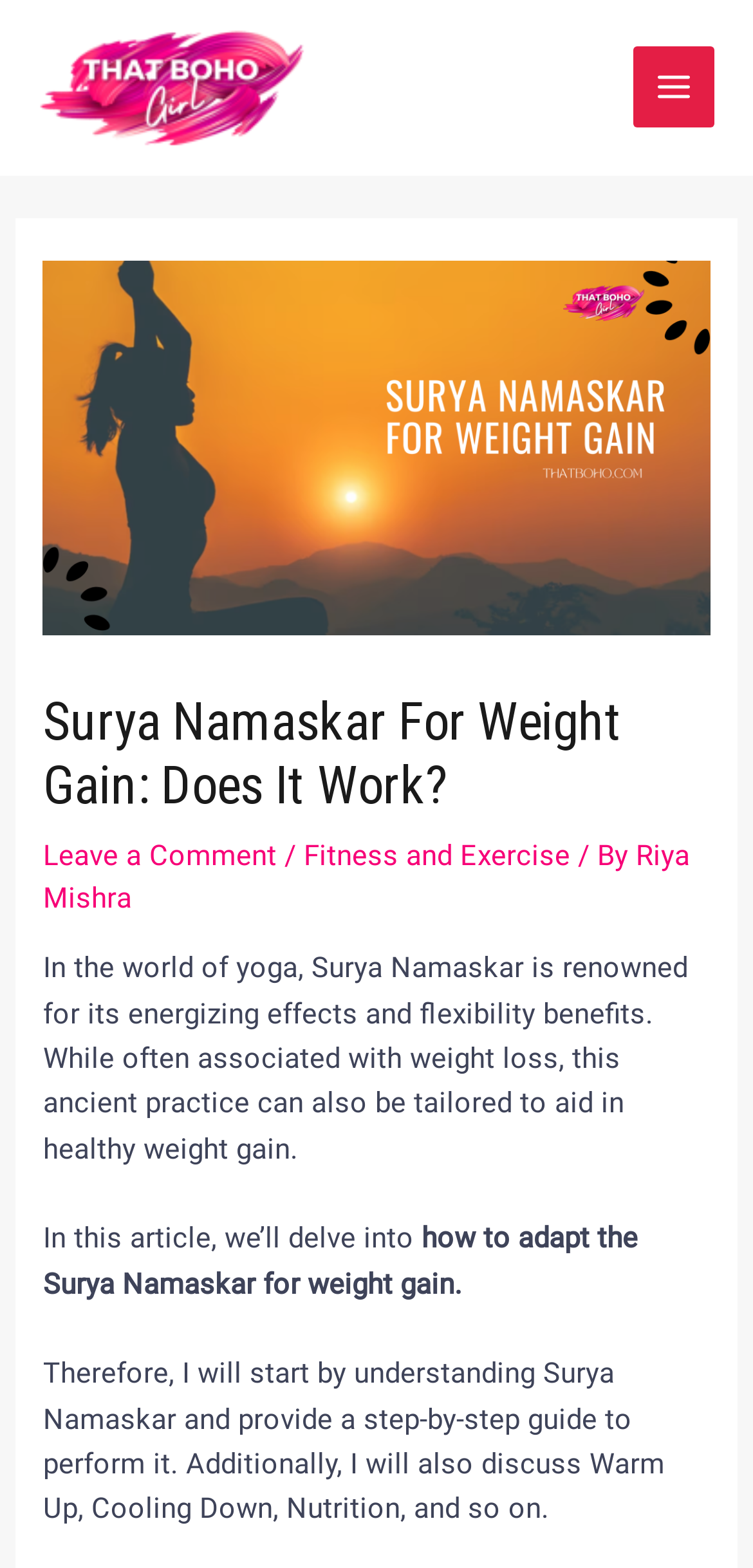Respond with a single word or phrase to the following question: What is the topic of the article?

Surya Namaskar for weight gain